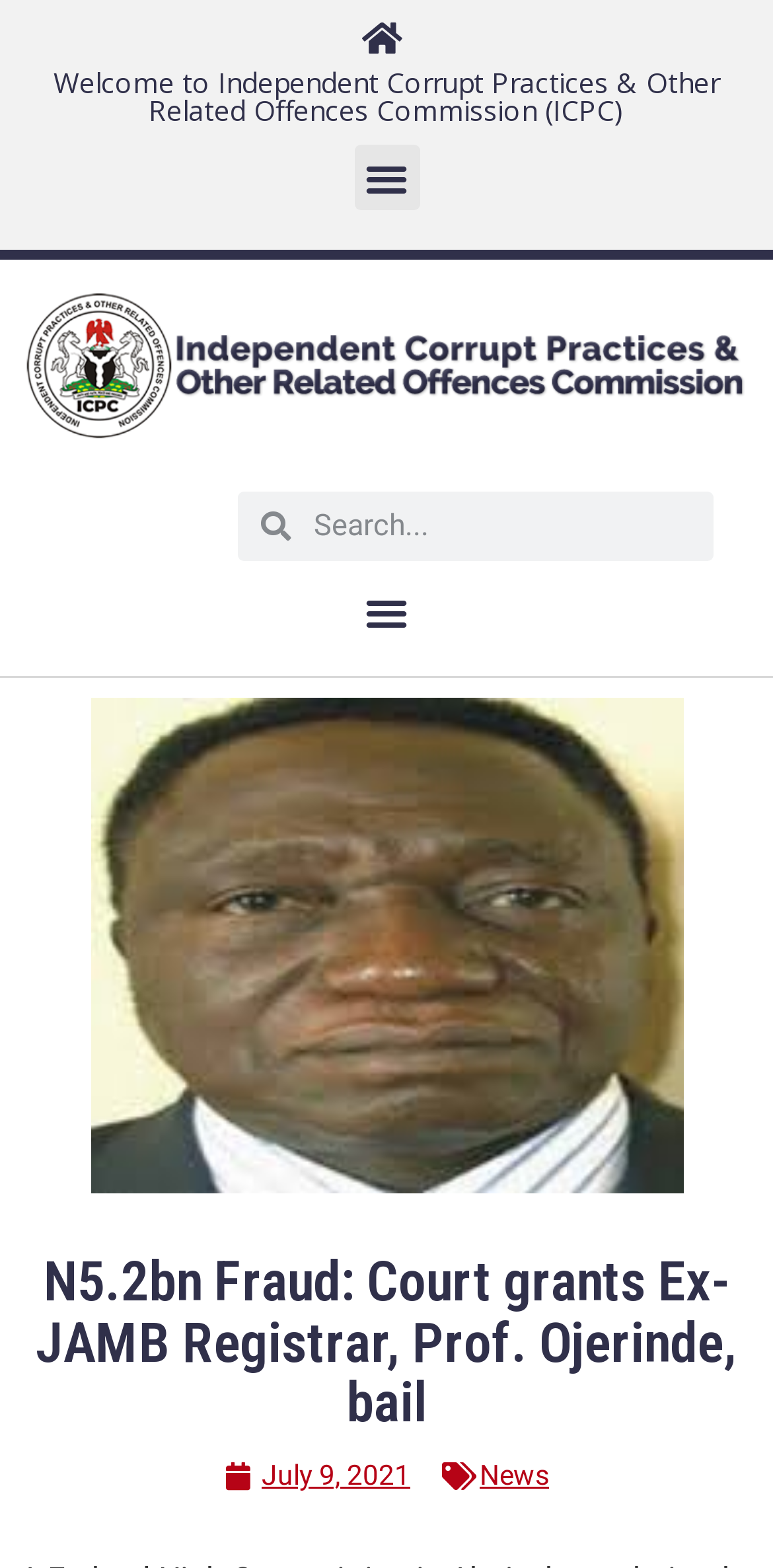Locate and extract the text of the main heading on the webpage.

N5.2bn Fraud: Court grants Ex-JAMB Registrar, Prof. Ojerinde, bail